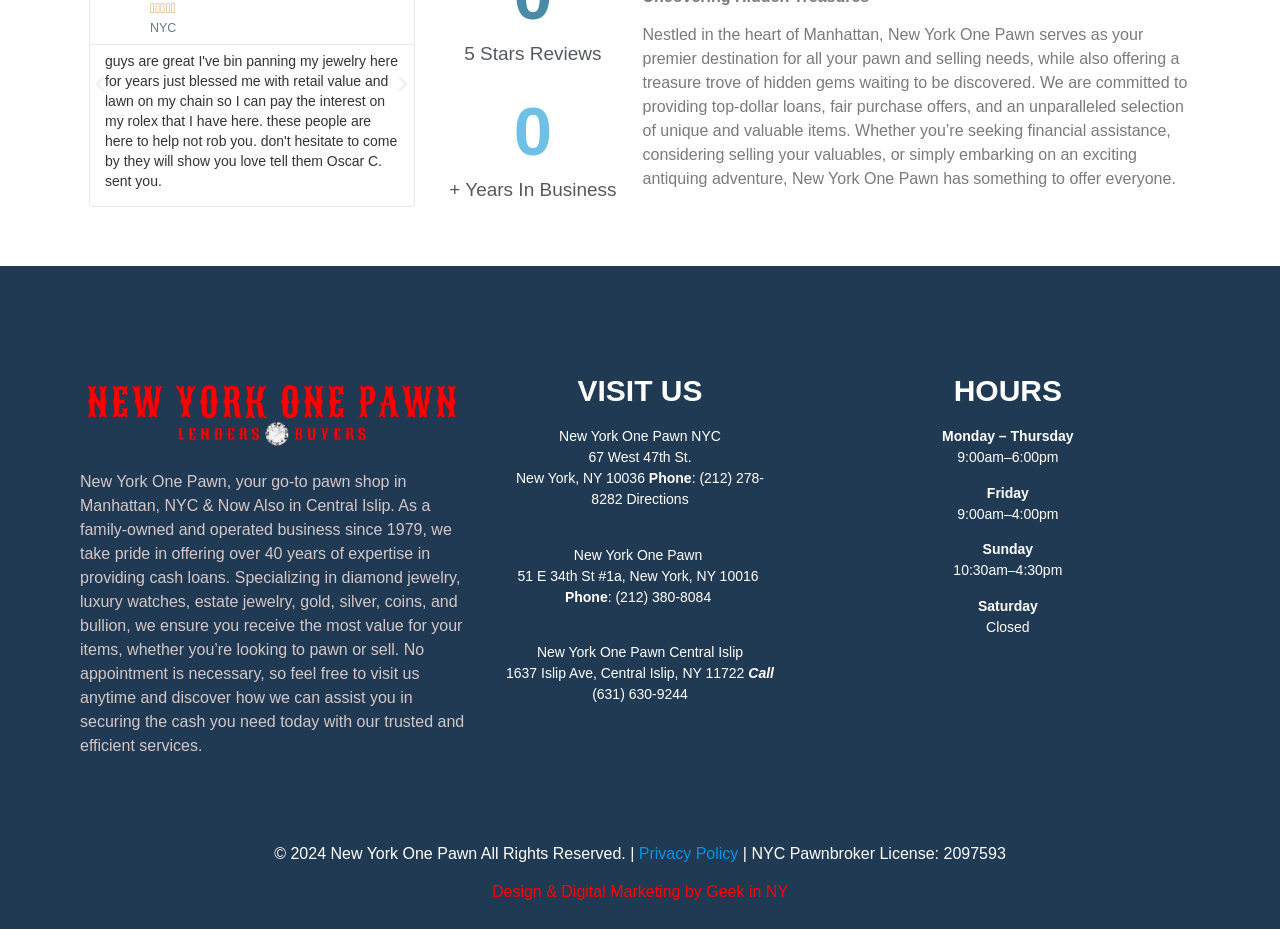Please indicate the bounding box coordinates of the element's region to be clicked to achieve the instruction: "Get directions to the store". Provide the coordinates as four float numbers between 0 and 1, i.e., [left, top, right, bottom].

[0.489, 0.529, 0.538, 0.546]